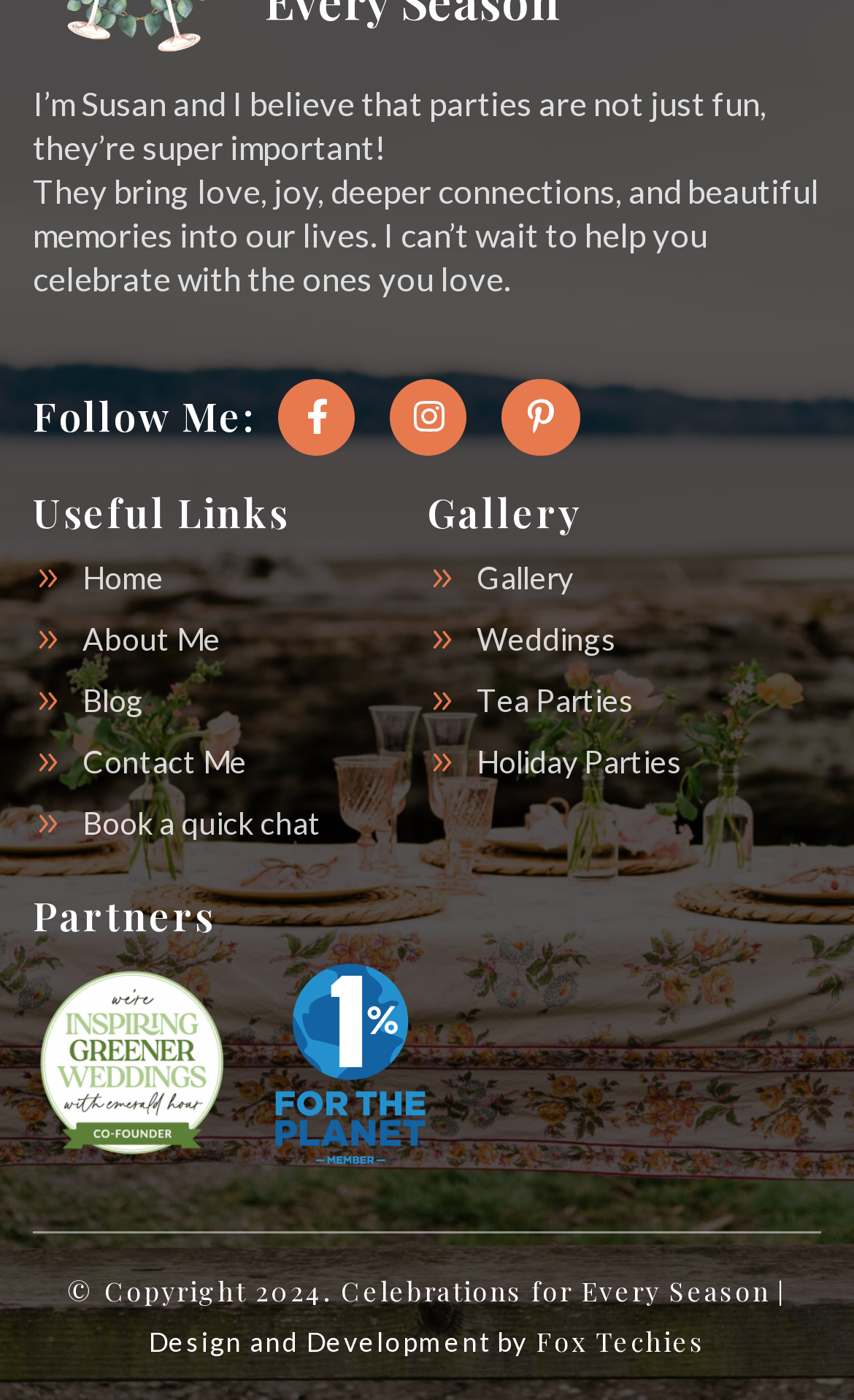Find the bounding box coordinates of the clickable element required to execute the following instruction: "Follow me on Facebook". Provide the coordinates as four float numbers between 0 and 1, i.e., [left, top, right, bottom].

[0.326, 0.271, 0.416, 0.326]